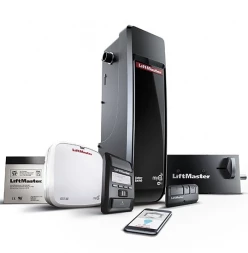Please provide a comprehensive response to the question below by analyzing the image: 
What is the purpose of the smartphone integration device?

The smartphone integration device is designed to enhance the user experience, making it easier to operate garage doors securely and efficiently, particularly for those looking to integrate smart technology into their homes.